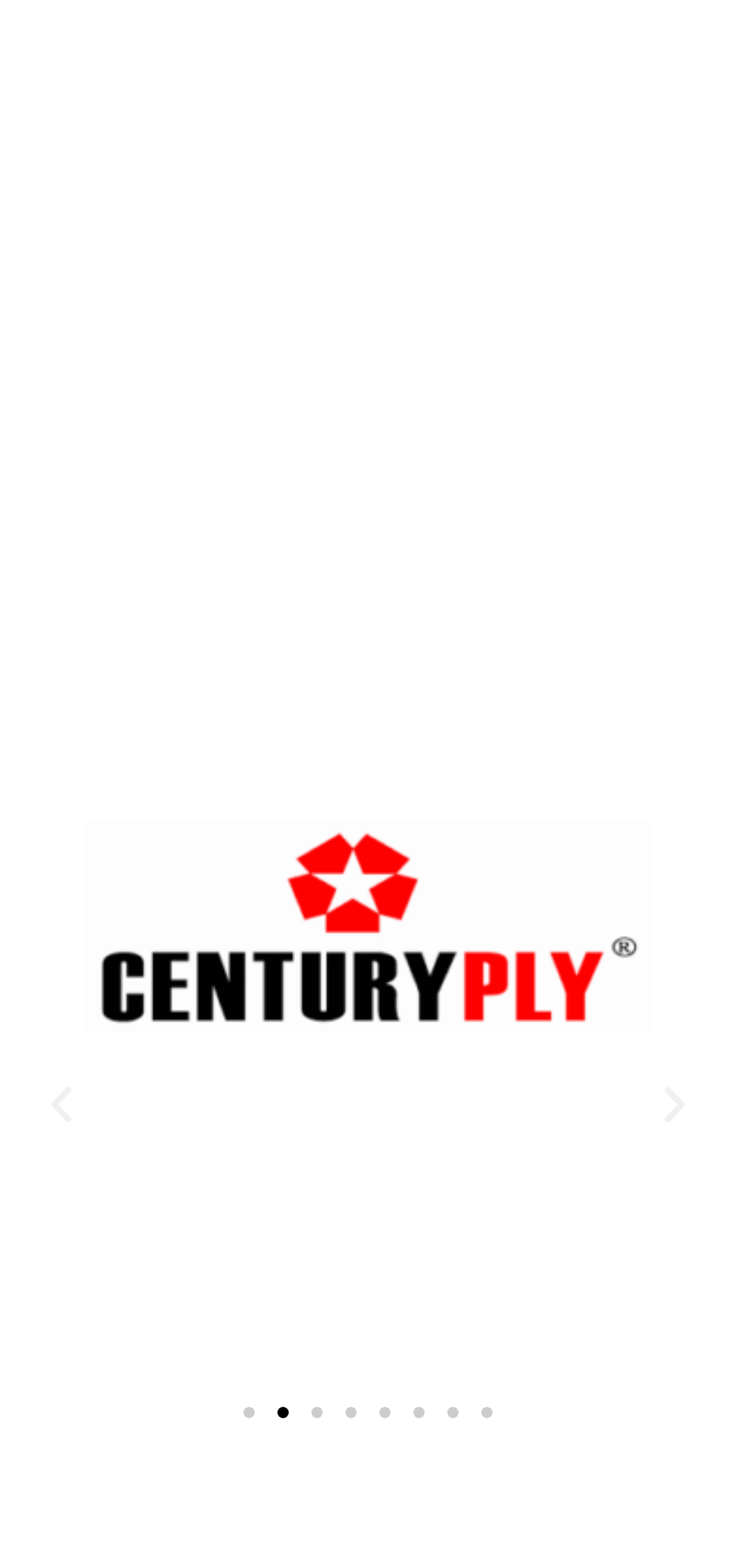What is the layout of the slide navigation buttons?
Answer briefly with a single word or phrase based on the image.

horizontal